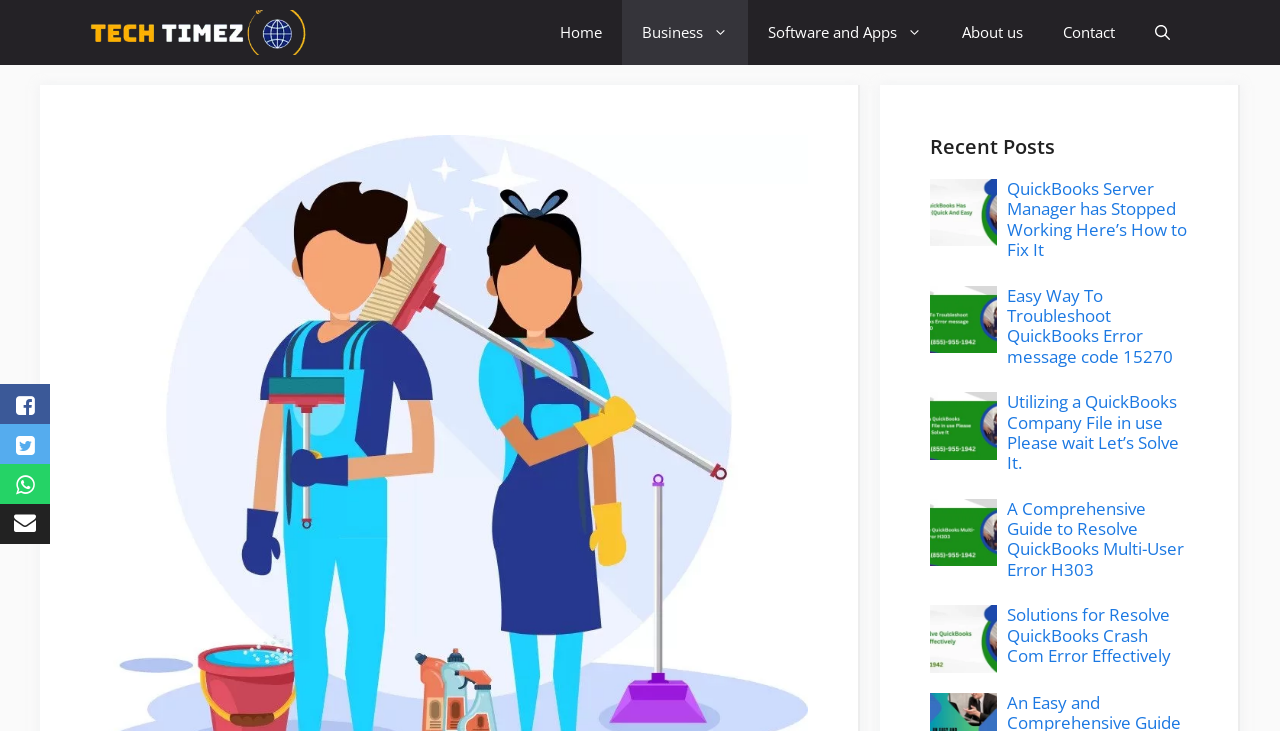How many figures are there in the recent posts section?
Using the visual information, answer the question in a single word or phrase.

5